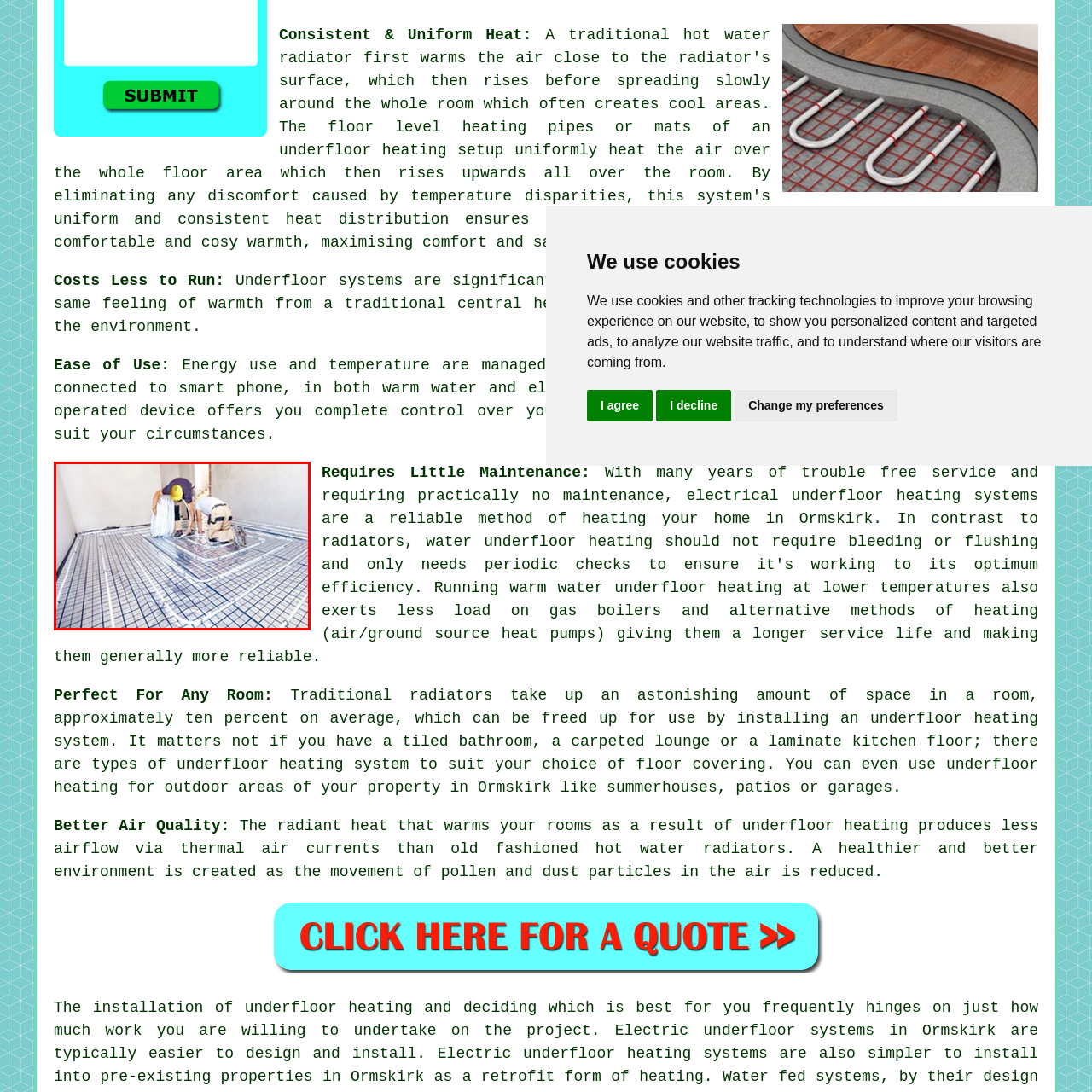Elaborate on the scene depicted inside the red bounding box.

The image depicts two workers installing an underfloor heating system. They are on their knees, carefully laying out a grid of heating pipes atop a fresh concrete floor in a spacious, unfinished room with bare walls. One worker, wearing a hard hat and holding a roll of insulation, appears focused on positioning the materials, while the other is adjusting the layout to ensure accuracy. This installation process is crucial for providing efficient and consistent heat distribution throughout the space, enhancing comfort while maximizing the utility of the room. Underfloor heating presents a modern solution for home heating, contributing to better energy efficiency and aesthetics by eliminating the need for bulky radiators.